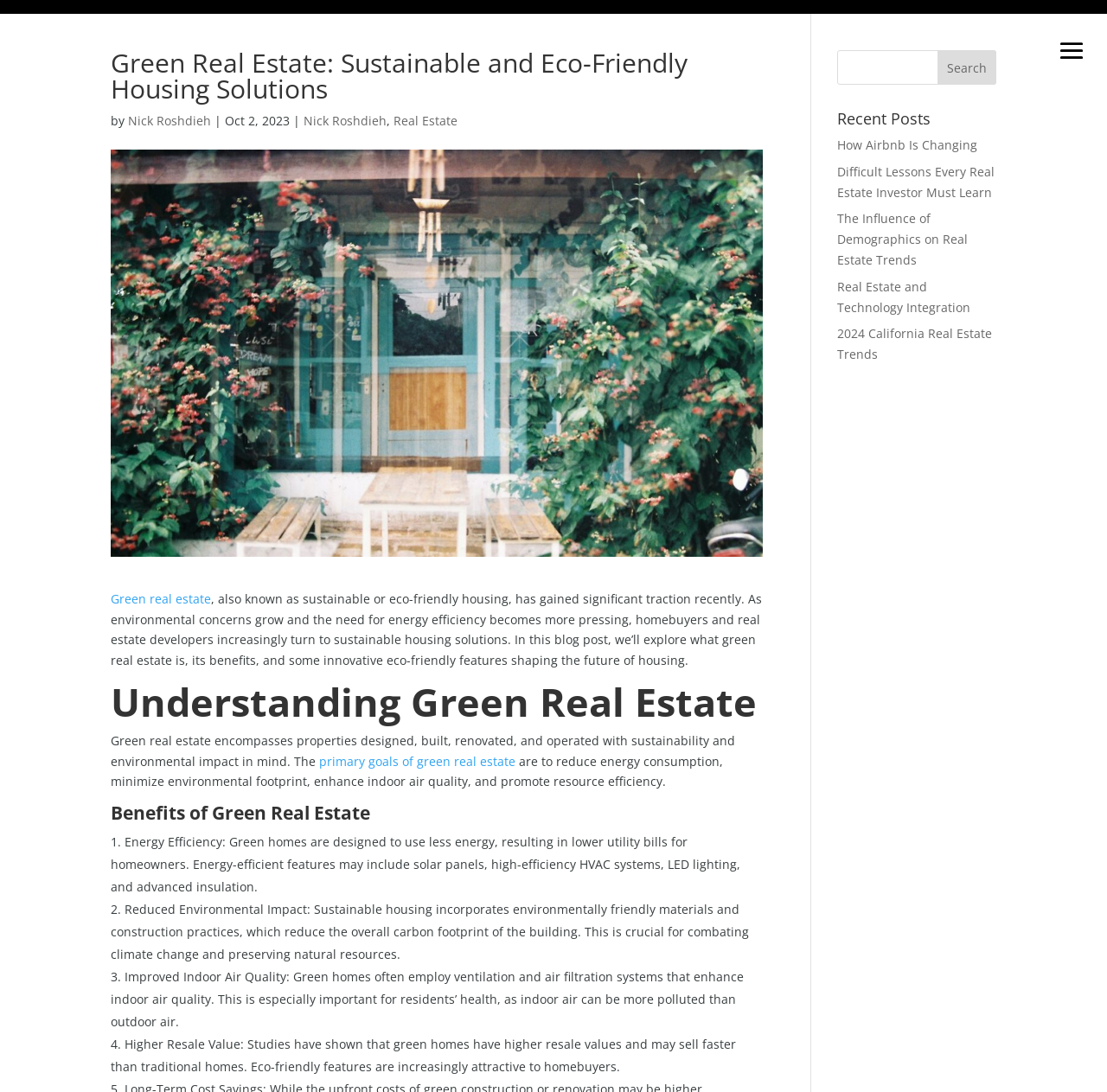Determine the bounding box coordinates for the UI element matching this description: "Green real estate".

[0.1, 0.541, 0.191, 0.556]